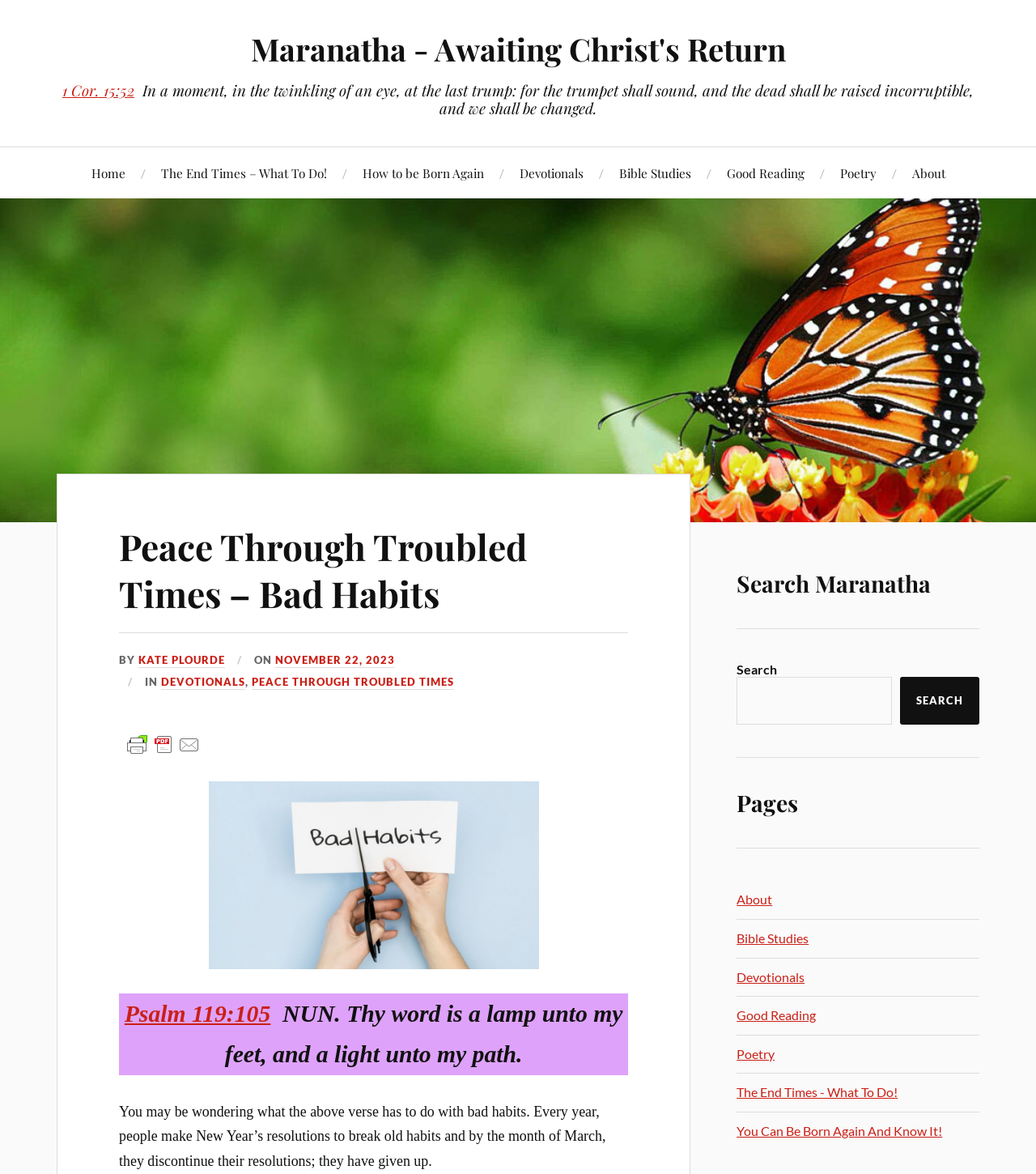What is the Bible verse mentioned in the article?
Answer the question with as much detail as you can, using the image as a reference.

The Bible verse mentioned in the article can be found in the blockquote element with the text 'Psalm 119:105' which is located within the figure element with the bounding box coordinates [0.201, 0.666, 0.52, 0.825]. The blockquote element is a child of the figure element.